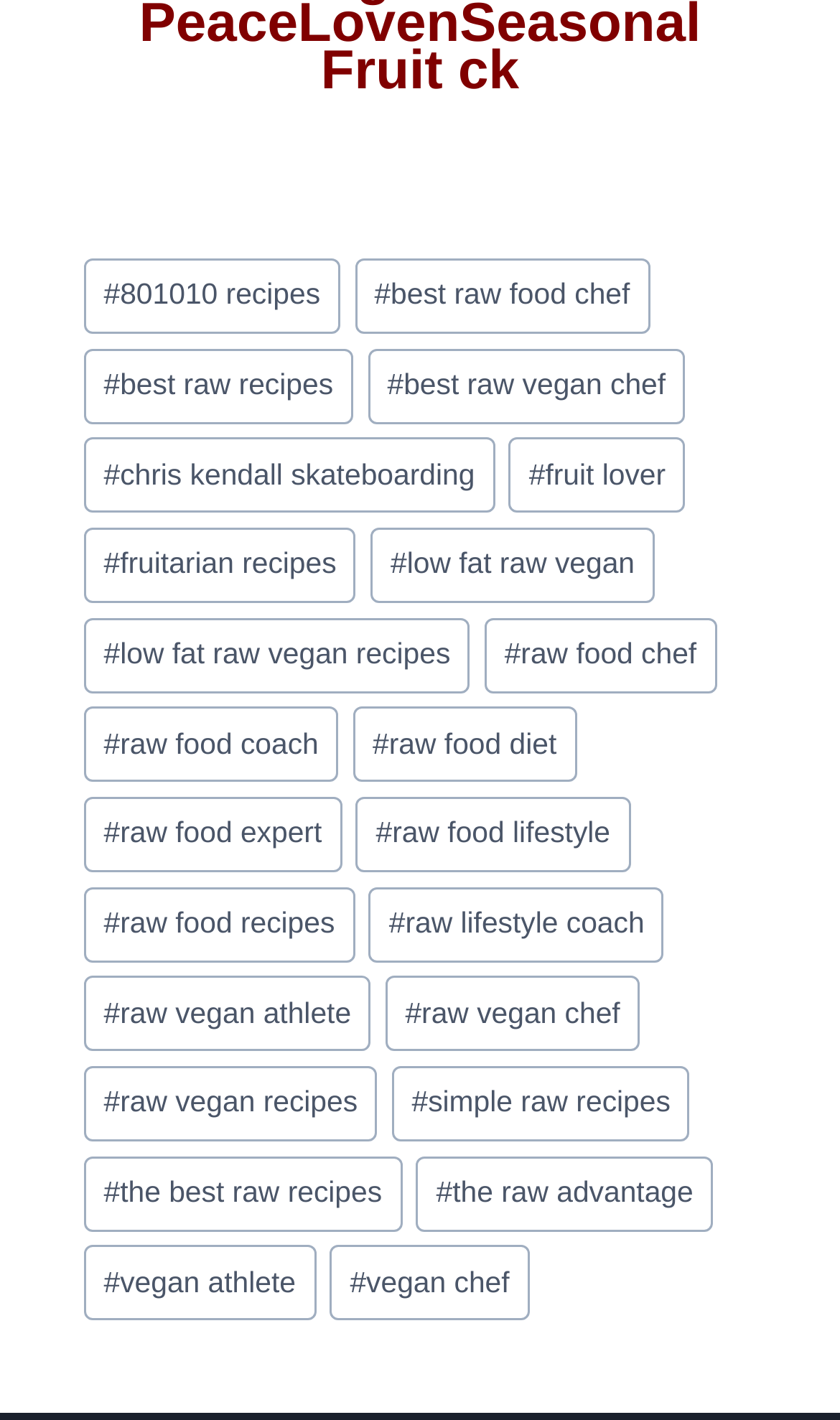Determine the bounding box coordinates of the clickable region to execute the instruction: "Explore the '#fruit lover' link". The coordinates should be four float numbers between 0 and 1, denoted as [left, top, right, bottom].

[0.606, 0.308, 0.816, 0.361]